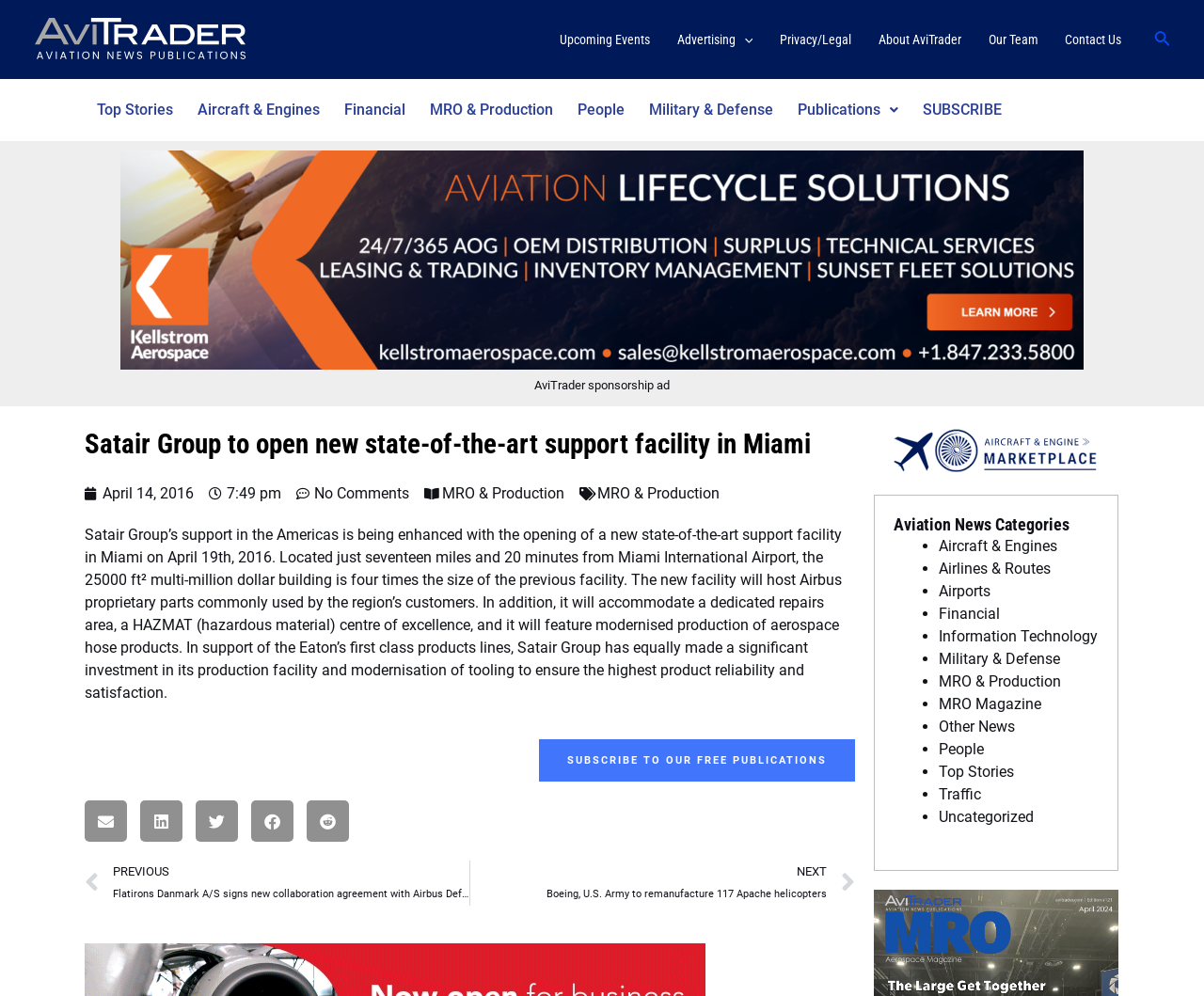Identify the bounding box coordinates for the UI element described as: "Advertising".

[0.551, 0.037, 0.636, 0.045]